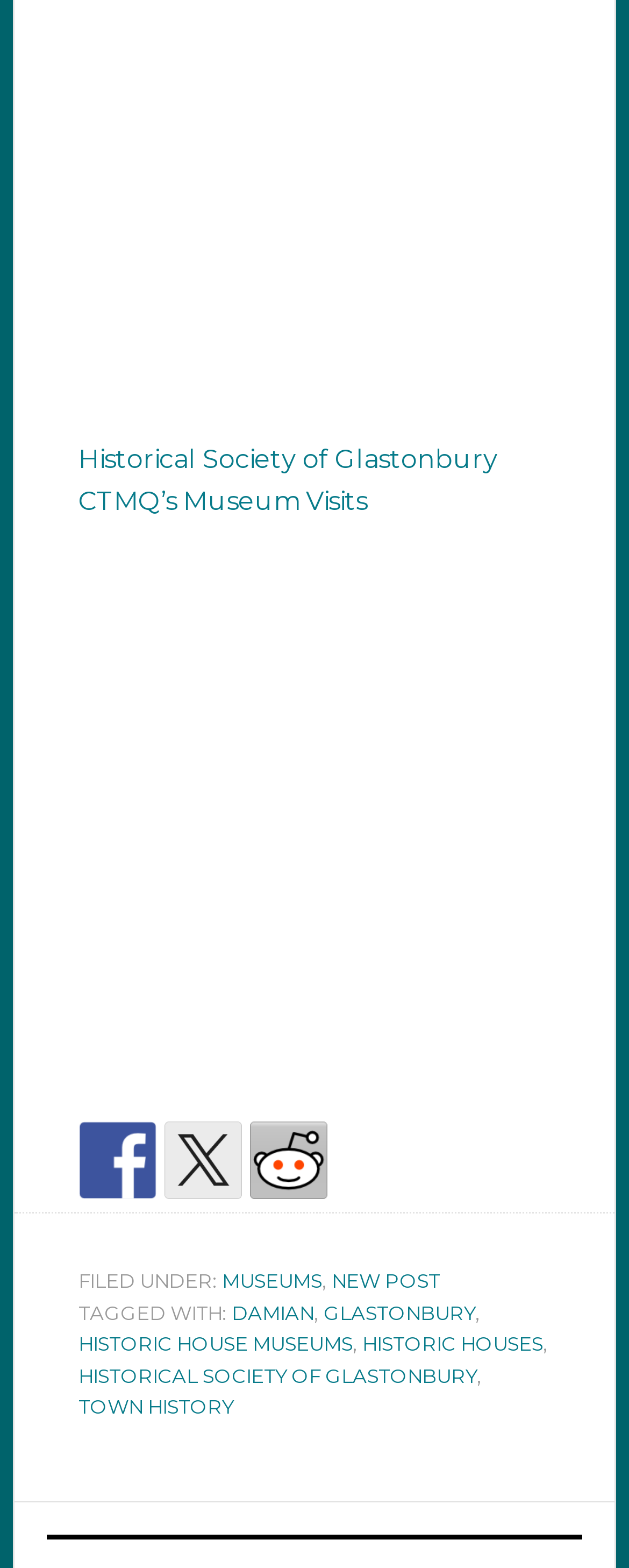Identify the bounding box of the HTML element described as: "Historical Society of Glastonbury".

[0.125, 0.283, 0.792, 0.303]